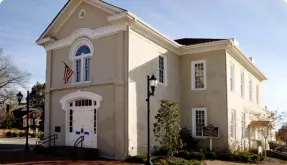What time period does the museum's collection cover?
Please look at the screenshot and answer using one word or phrase.

Early settlement to World War II